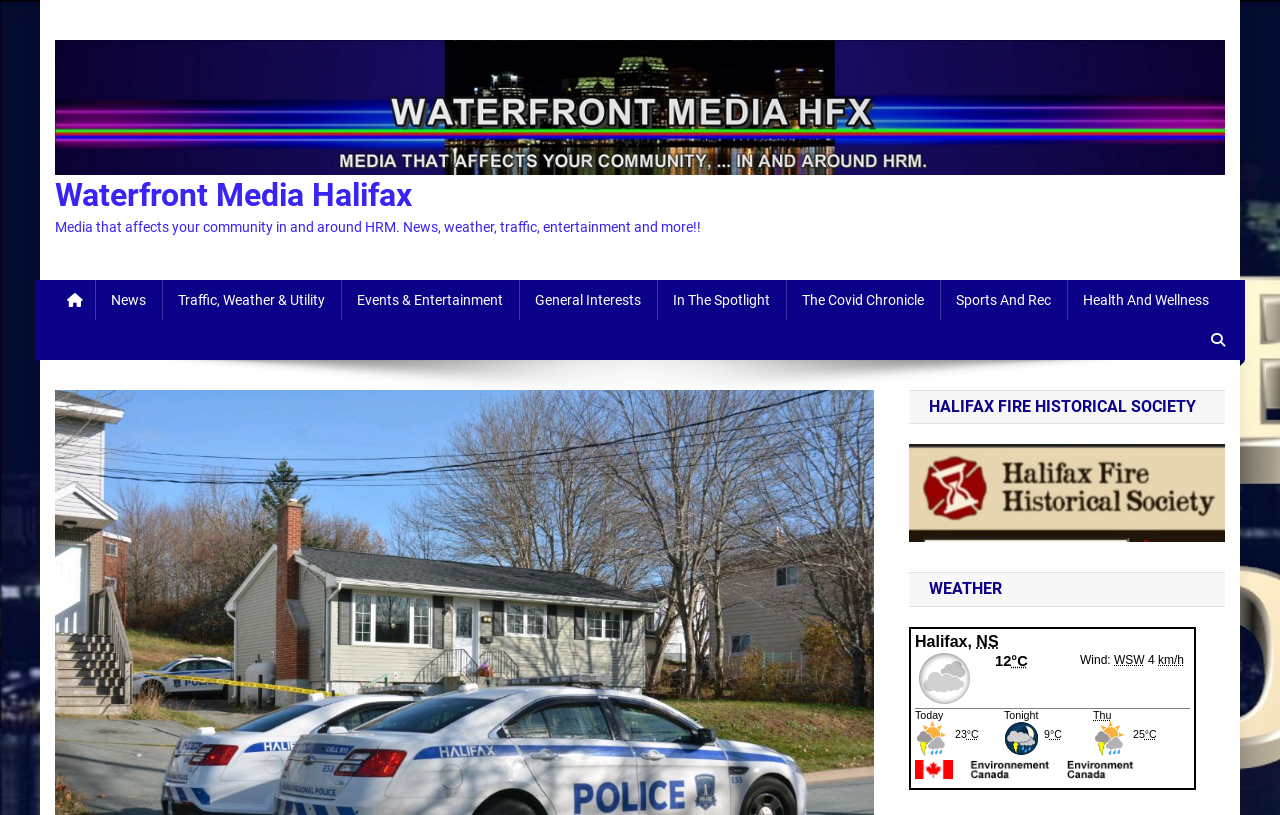Determine the bounding box coordinates of the region I should click to achieve the following instruction: "Check the weather". Ensure the bounding box coordinates are four float numbers between 0 and 1, i.e., [left, top, right, bottom].

[0.71, 0.702, 0.957, 0.745]